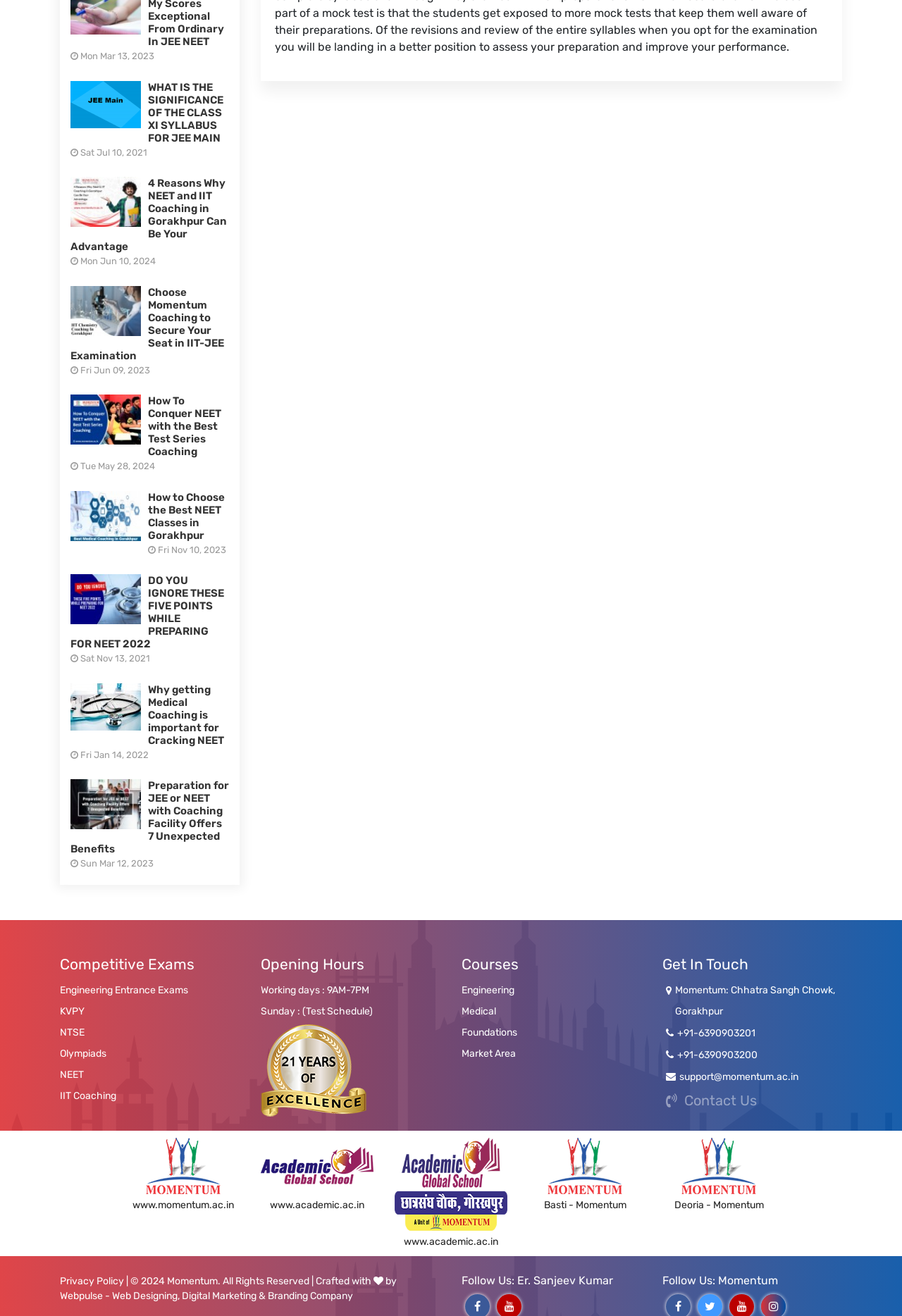Indicate the bounding box coordinates of the element that needs to be clicked to satisfy the following instruction: "Learn about the courses offered by Momentum". The coordinates should be four float numbers between 0 and 1, i.e., [left, top, right, bottom].

[0.512, 0.745, 0.711, 0.761]